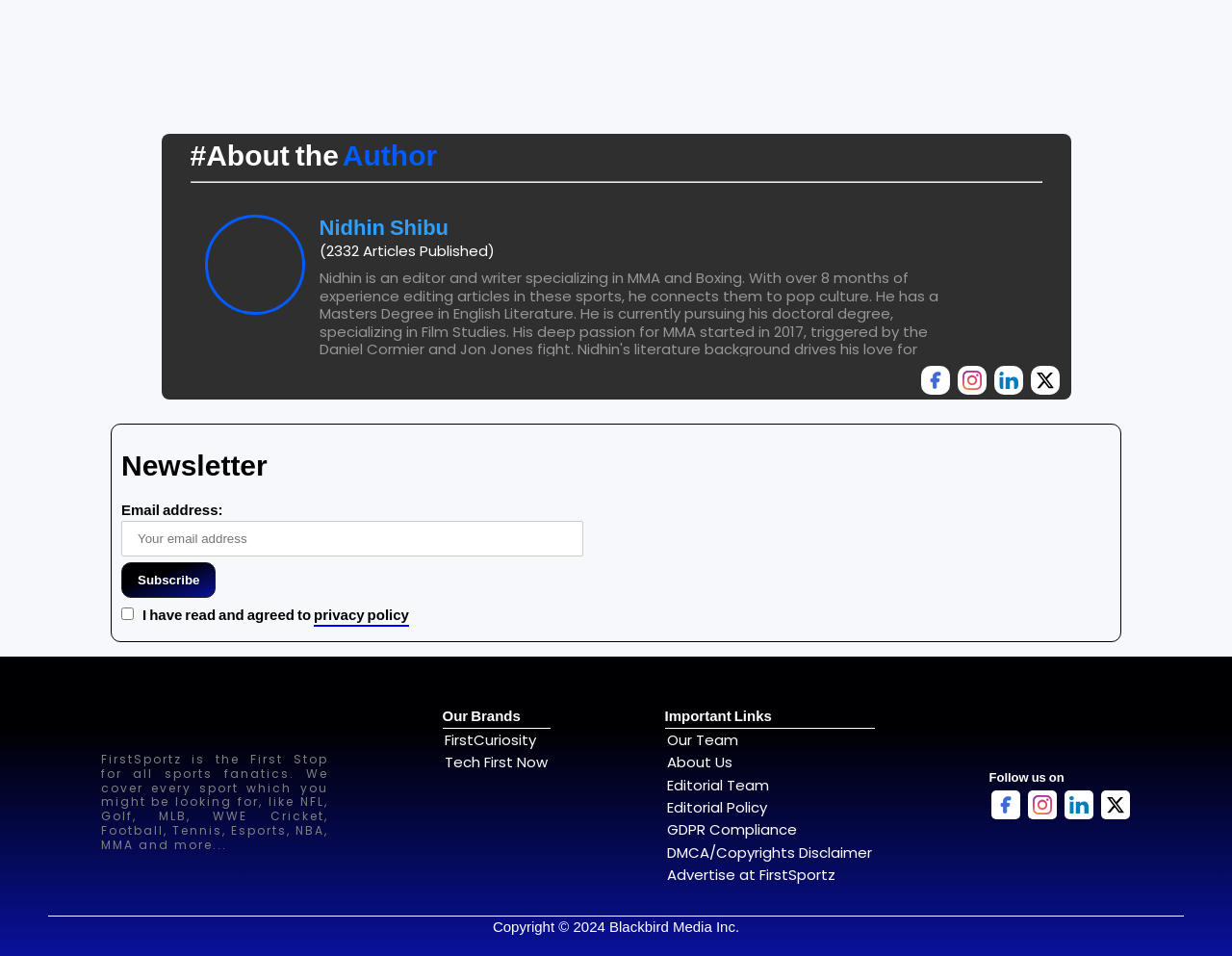Determine the bounding box coordinates of the target area to click to execute the following instruction: "Visit the About Us page."

[0.541, 0.787, 0.595, 0.808]